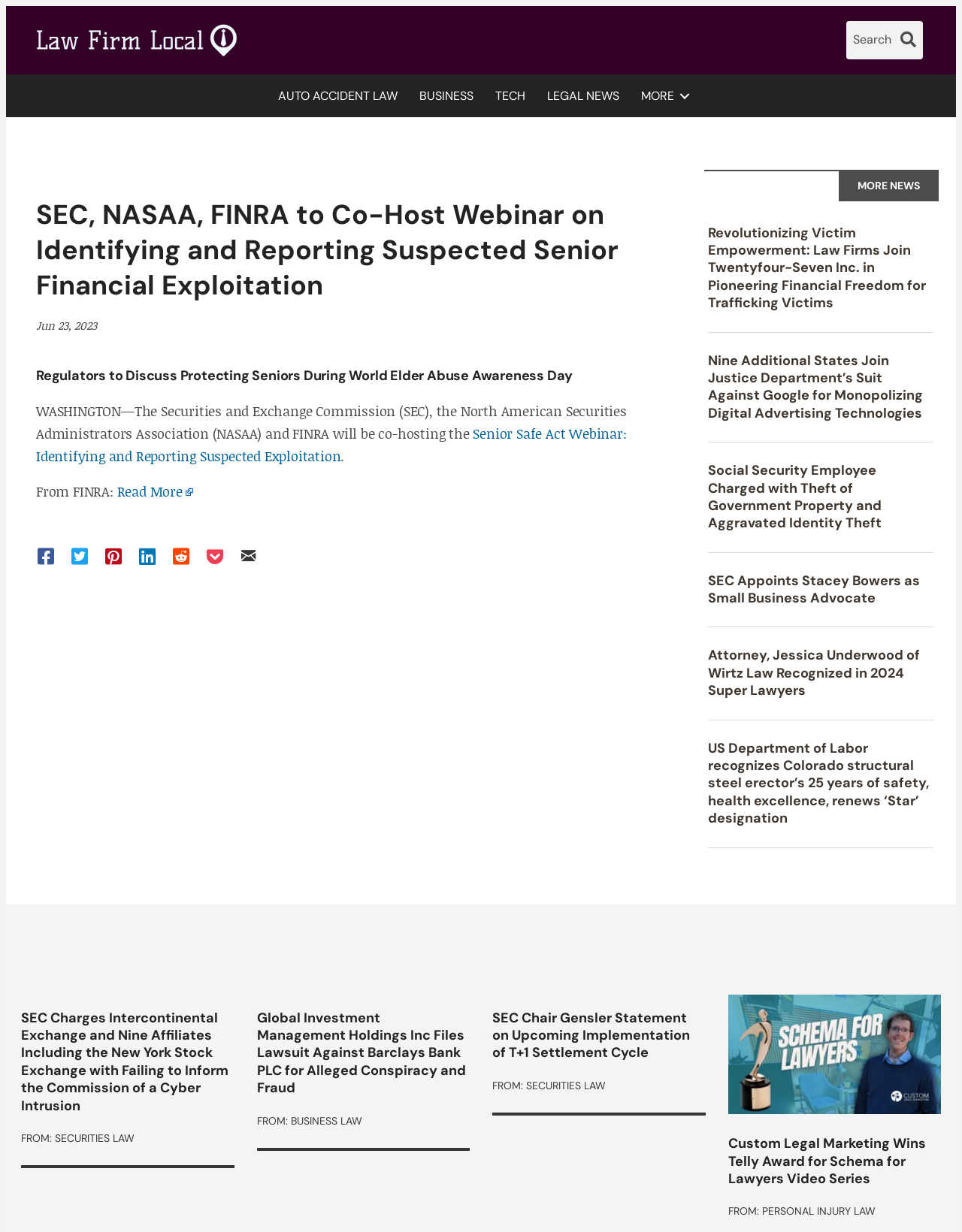Find the bounding box coordinates of the clickable area that will achieve the following instruction: "Read more about Senior Safe Act Webinar".

[0.038, 0.344, 0.651, 0.378]